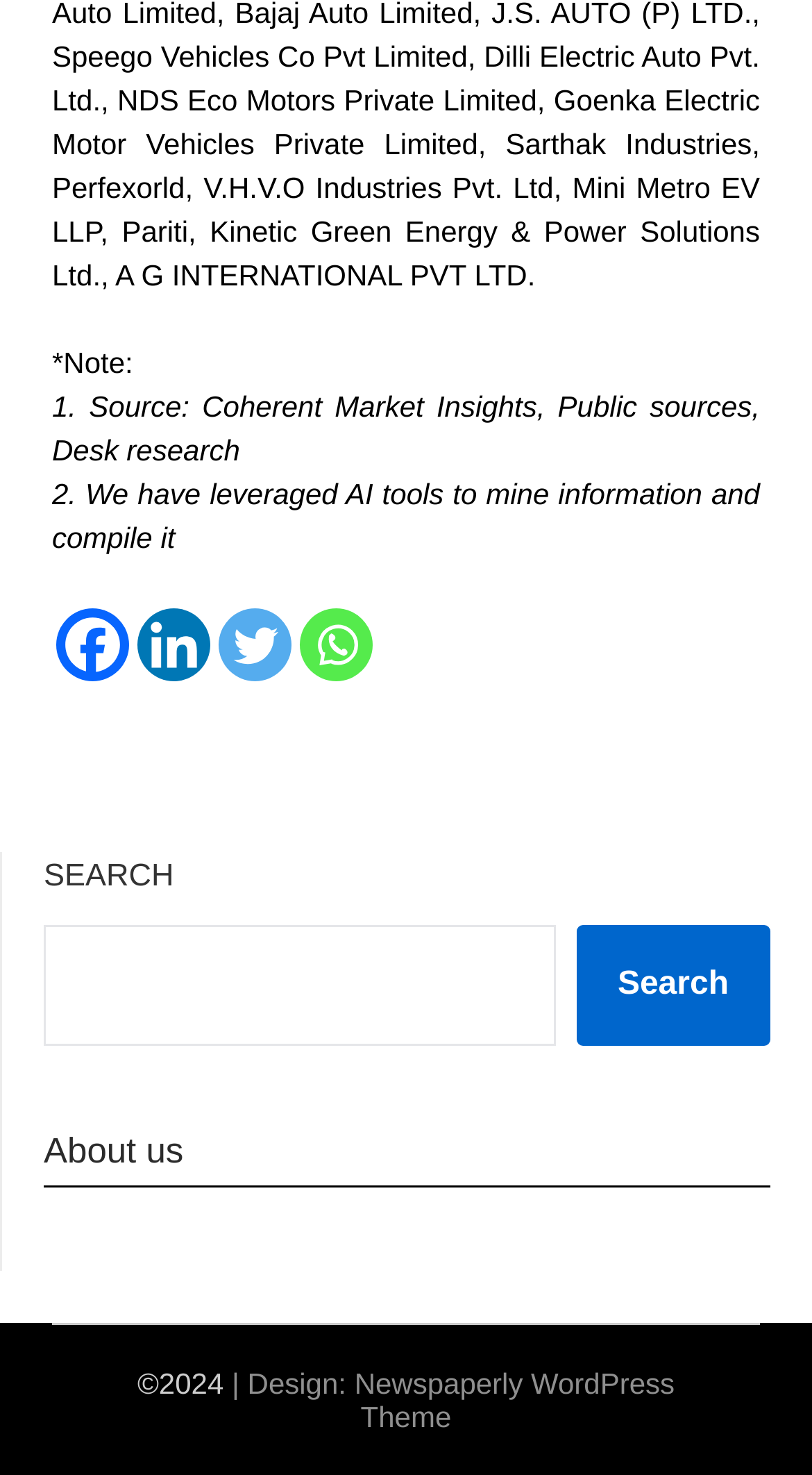What is the name of the WordPress theme?
Based on the visual, give a brief answer using one word or a short phrase.

Newspaperly